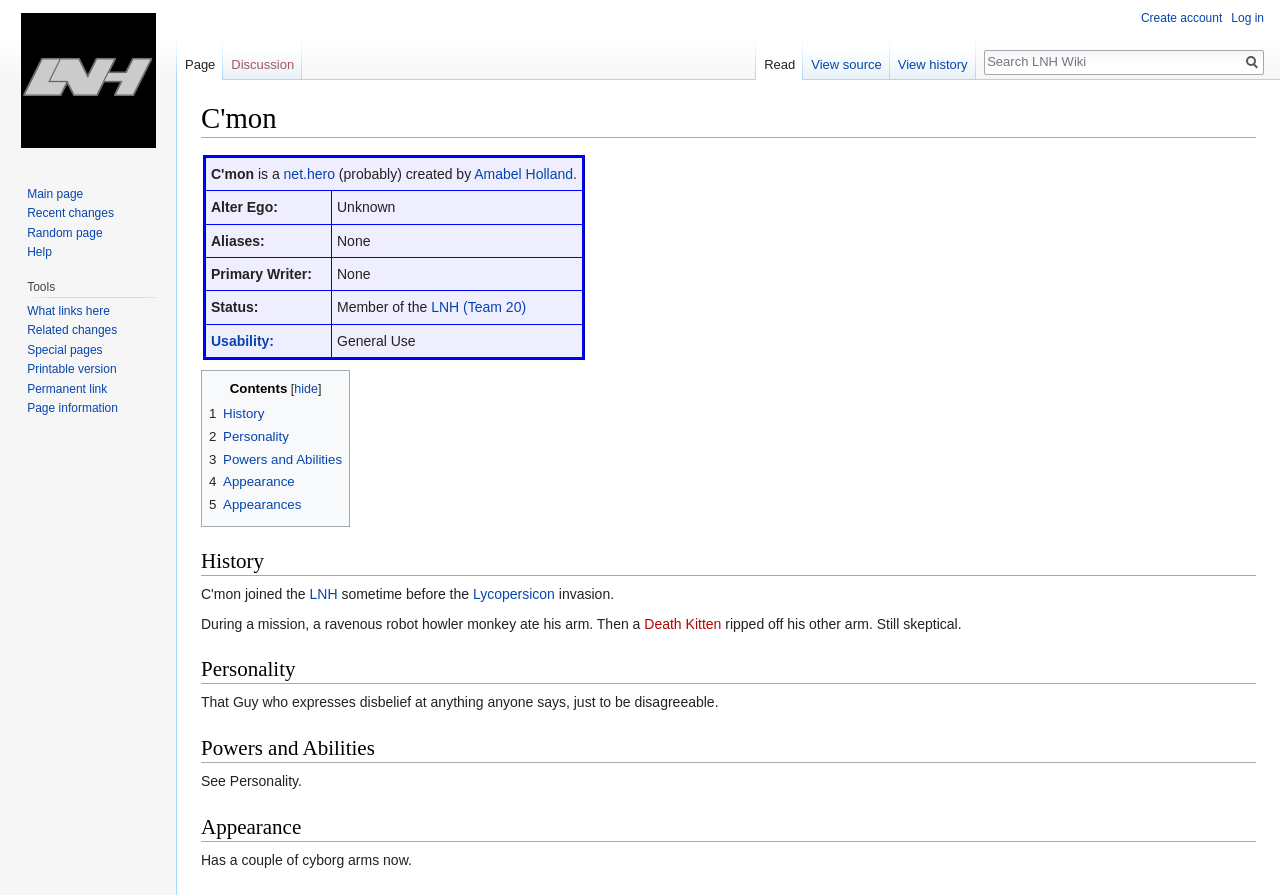Identify the bounding box coordinates of the element to click to follow this instruction: 'Click on the 'Create account' link'. Ensure the coordinates are four float values between 0 and 1, provided as [left, top, right, bottom].

[0.891, 0.013, 0.955, 0.028]